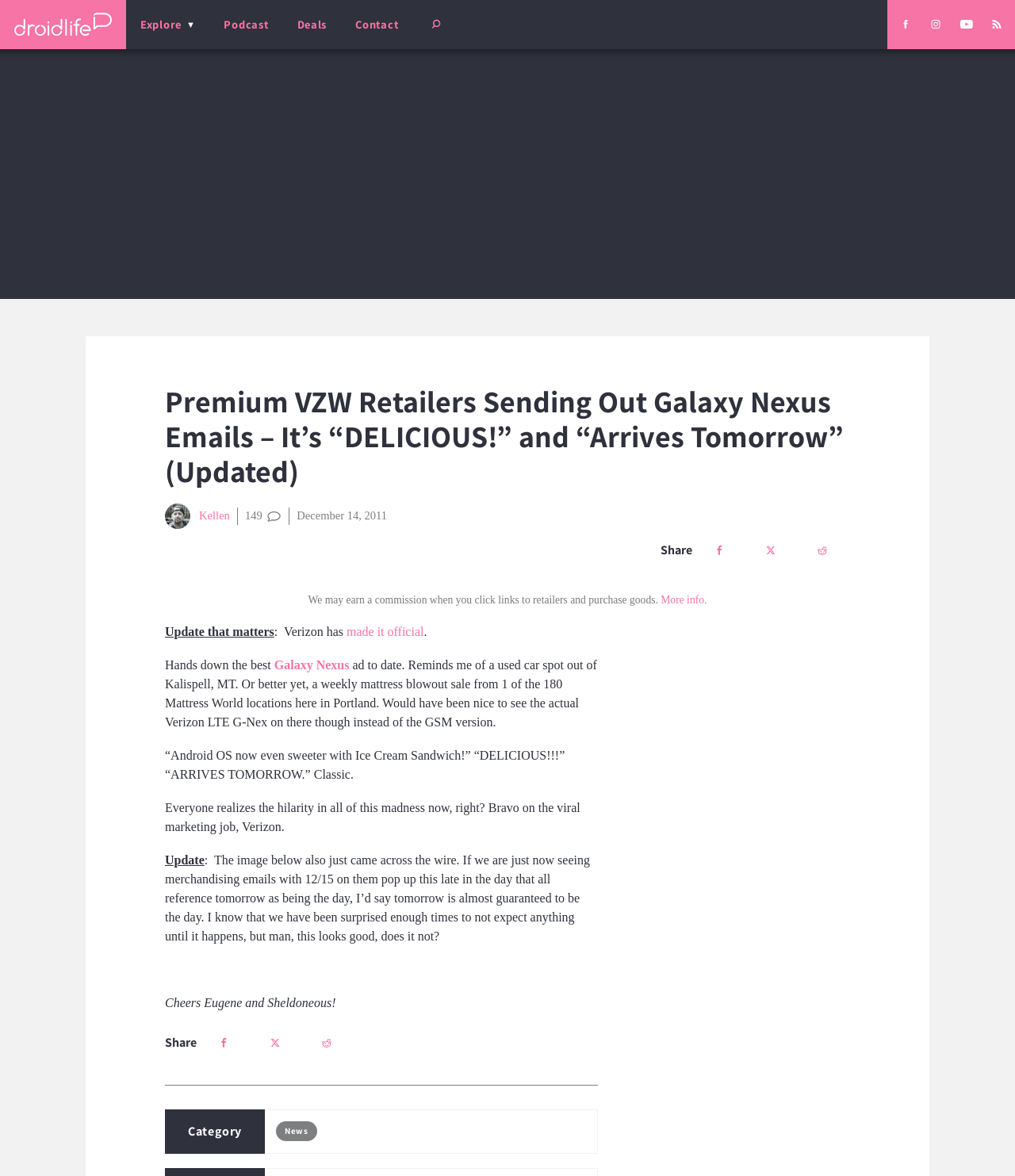Find the coordinates for the bounding box of the element with this description: "Facebook".

[0.206, 0.873, 0.245, 0.901]